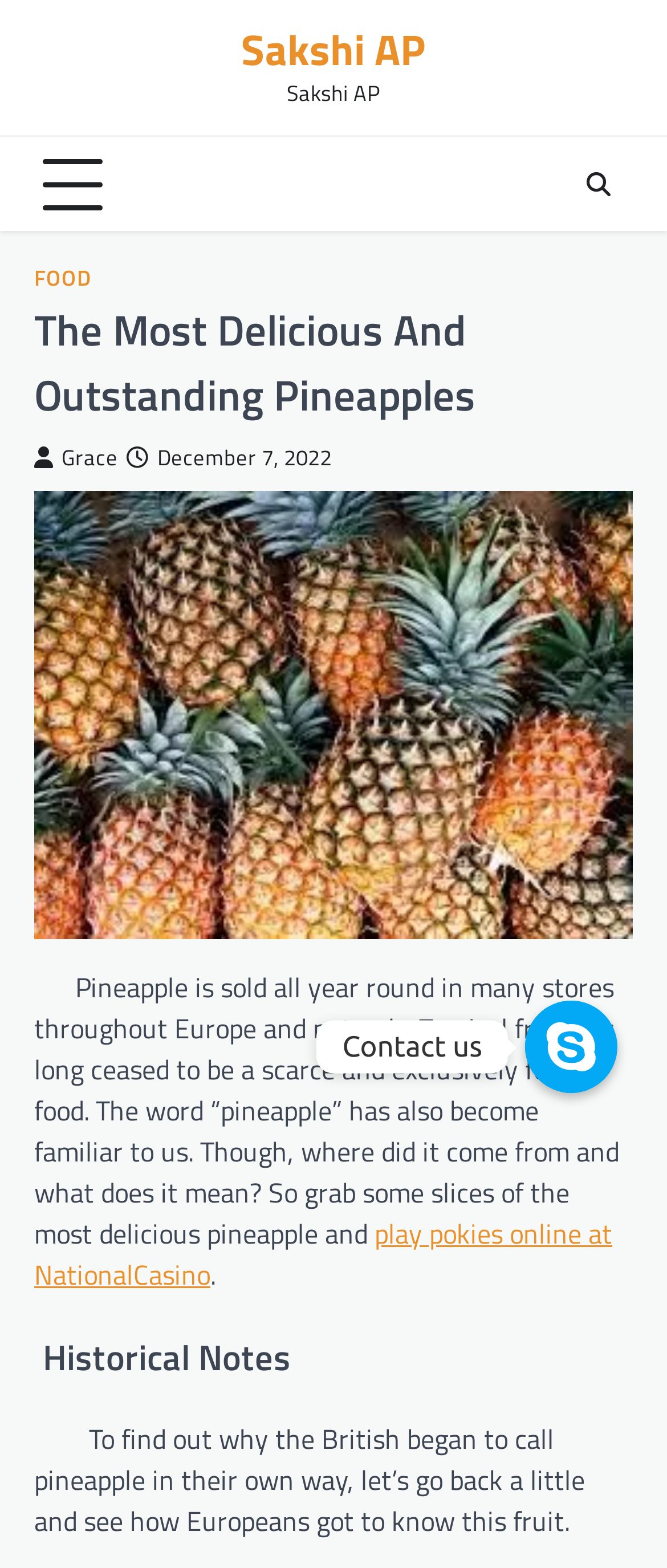What is the topic of the article?
Utilize the image to construct a detailed and well-explained answer.

The topic of the article can be determined by reading the heading 'The Most Delicious And Outstanding Pineapples' and the static text 'Pineapple is sold all year round in many stores throughout Europe and not only...' which suggests that the article is about pineapples.